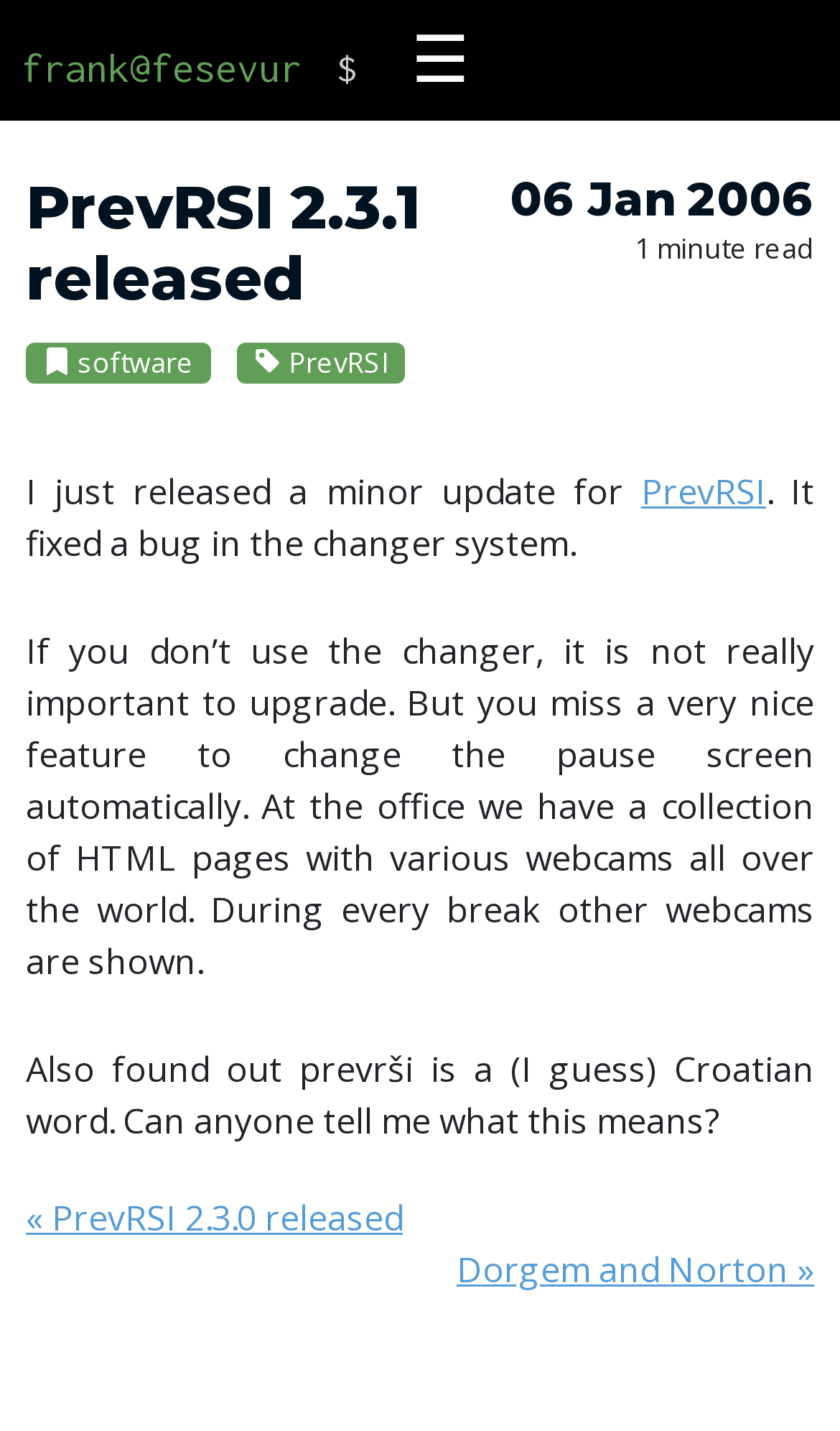Extract the top-level heading from the webpage and provide its text.

PrevRSI 2.3.1 released